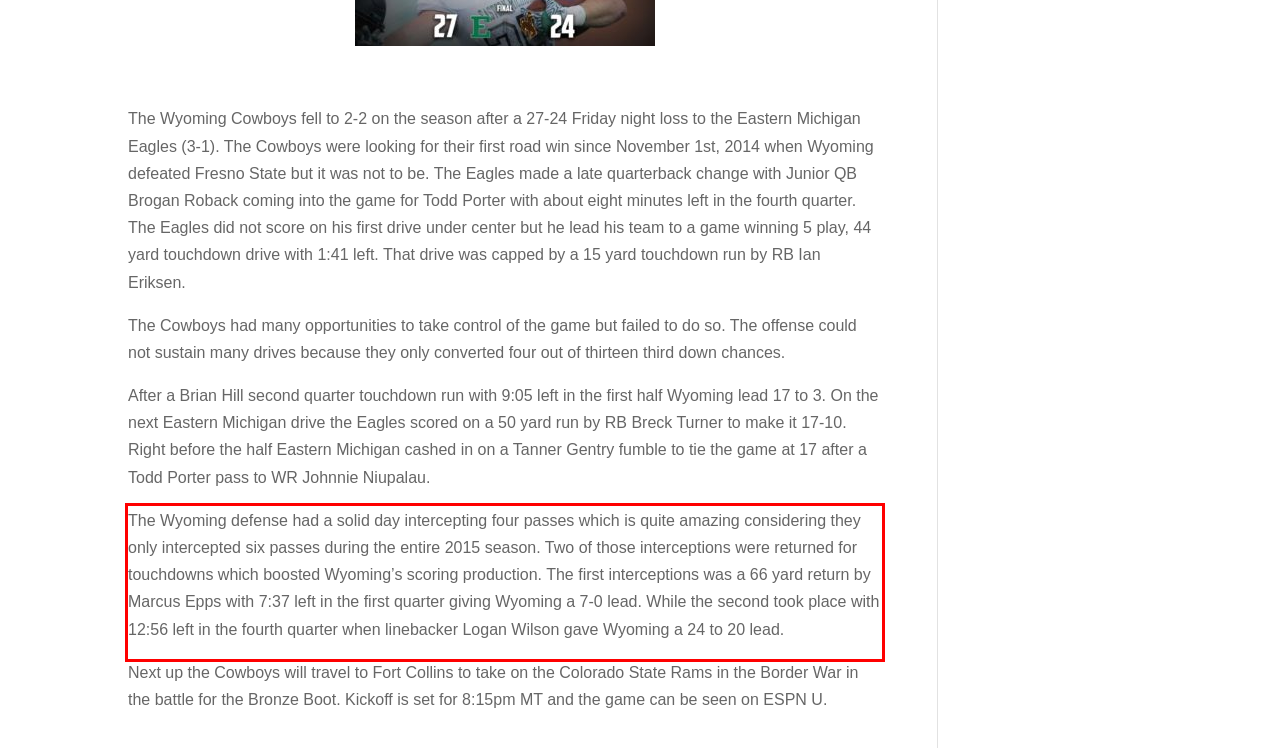Examine the screenshot of the webpage, locate the red bounding box, and generate the text contained within it.

The Wyoming defense had a solid day intercepting four passes which is quite amazing considering they only intercepted six passes during the entire 2015 season. Two of those interceptions were returned for touchdowns which boosted Wyoming’s scoring production. The first interceptions was a 66 yard return by Marcus Epps with 7:37 left in the first quarter giving Wyoming a 7-0 lead. While the second took place with 12:56 left in the fourth quarter when linebacker Logan Wilson gave Wyoming a 24 to 20 lead.